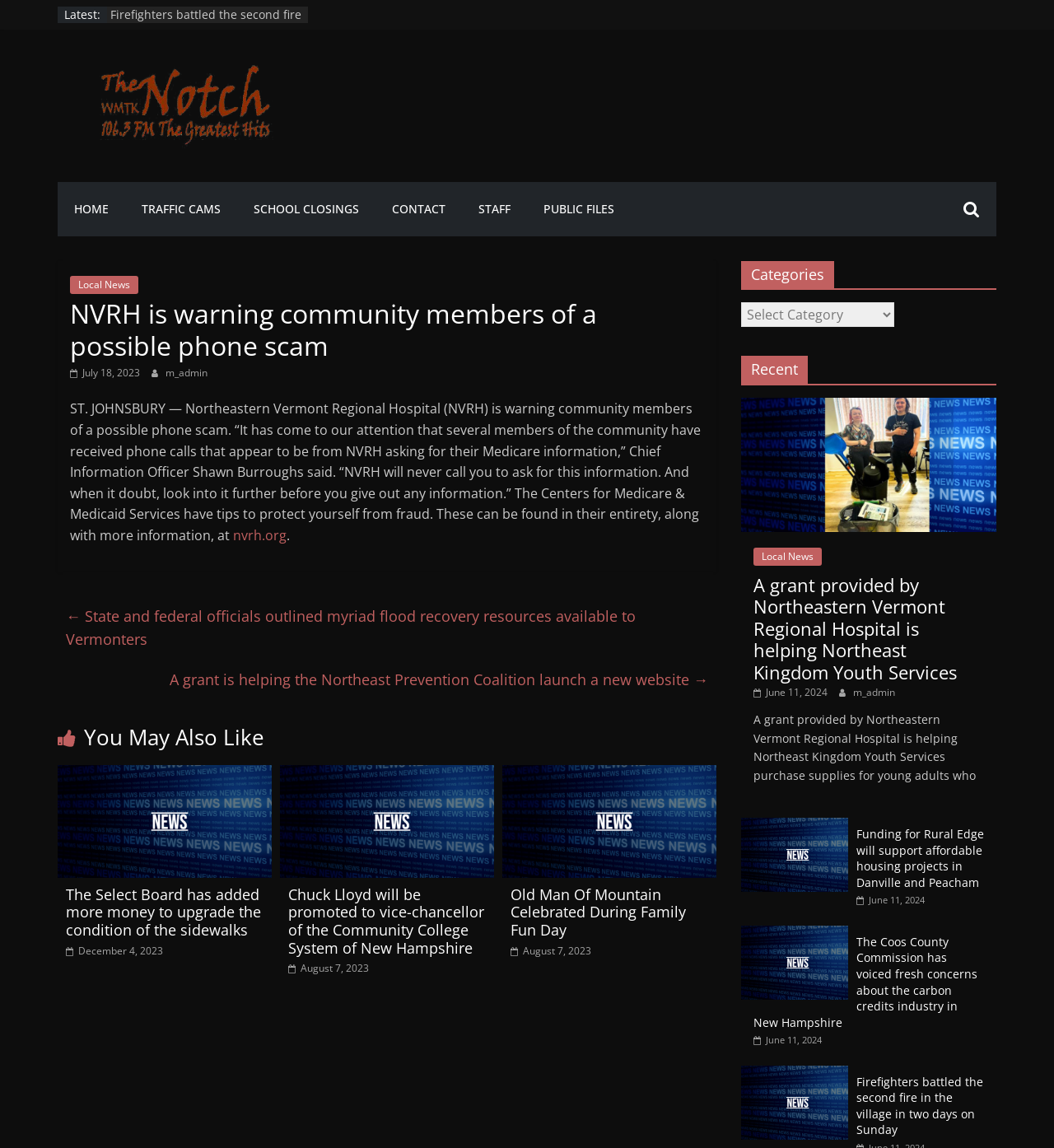What is the purpose of the grant provided by NVRH? Observe the screenshot and provide a one-word or short phrase answer.

To help Northeast Kingdom Youth Services